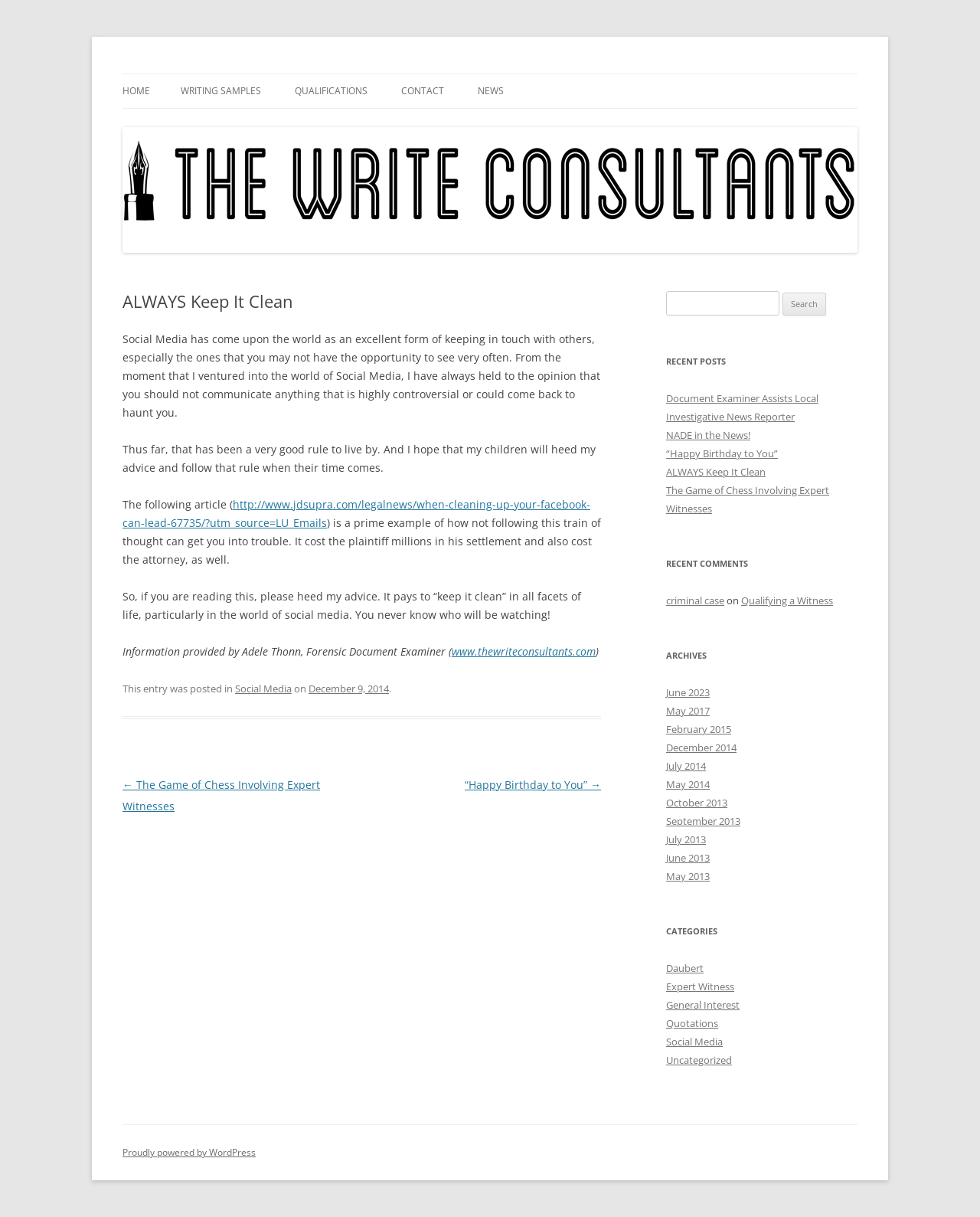Locate the bounding box coordinates of the element's region that should be clicked to carry out the following instruction: "Click on the 'HOME' link". The coordinates need to be four float numbers between 0 and 1, i.e., [left, top, right, bottom].

[0.125, 0.061, 0.153, 0.089]